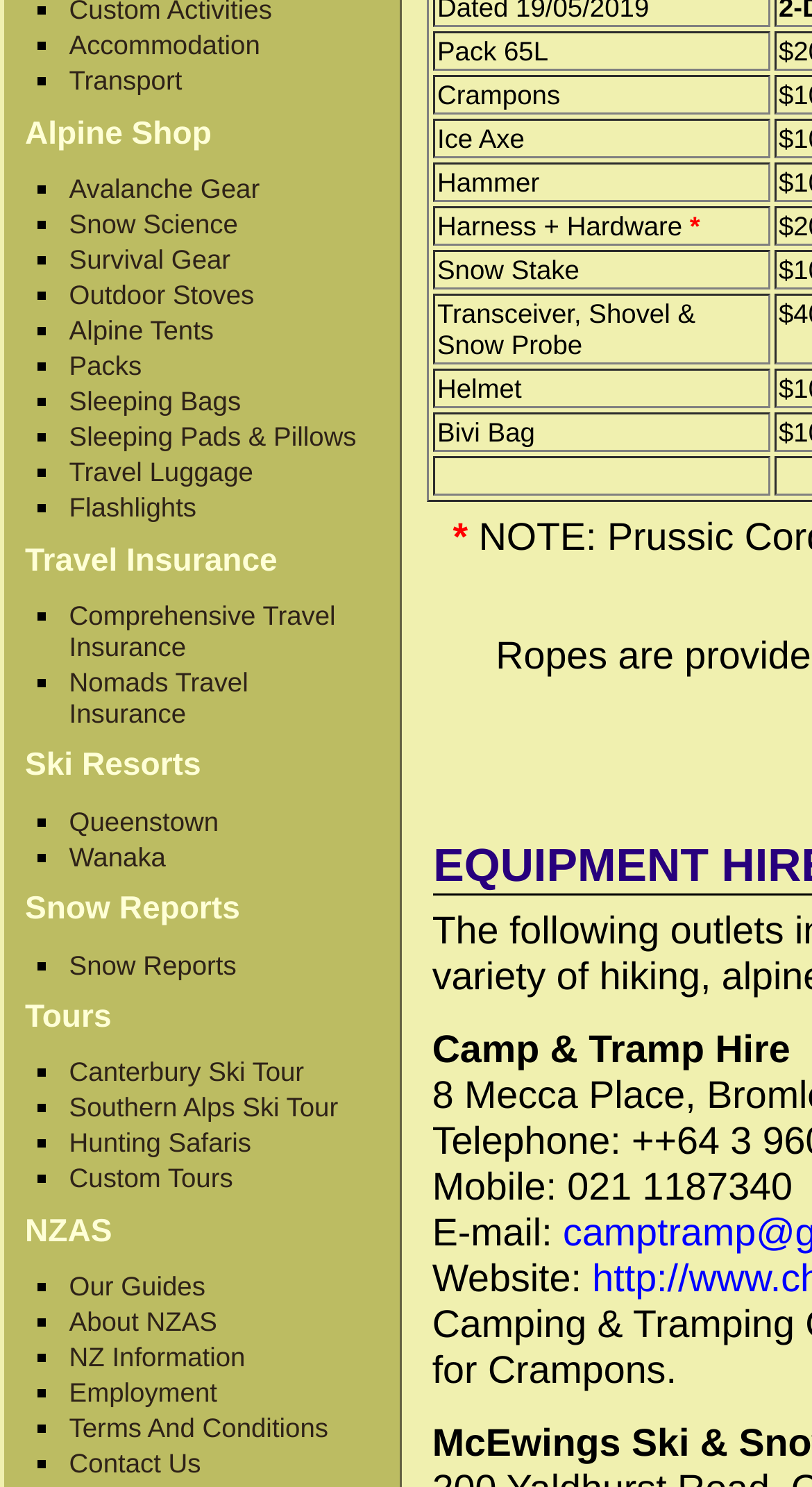Extract the bounding box coordinates of the UI element described by: "Nomads Travel Insurance". The coordinates should include four float numbers ranging from 0 to 1, e.g., [left, top, right, bottom].

[0.085, 0.448, 0.306, 0.49]